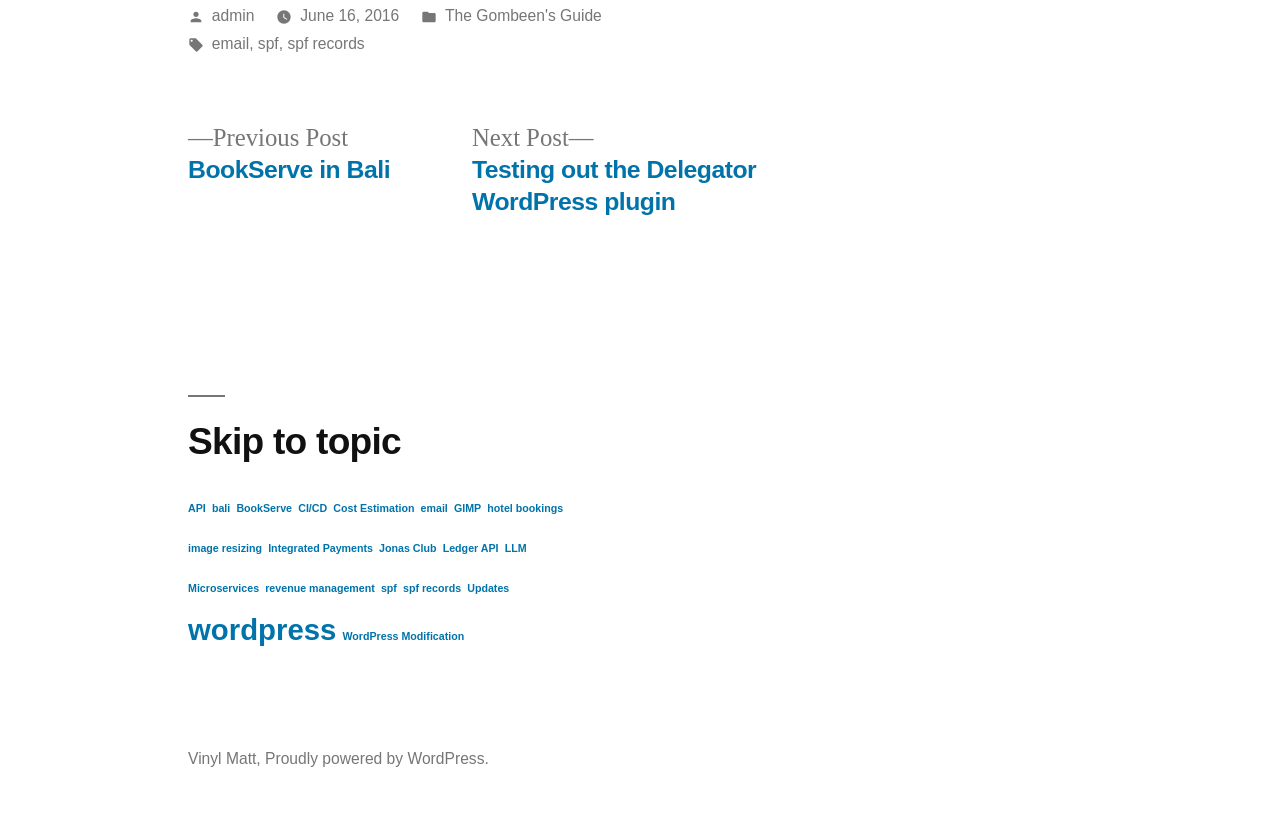What is the name of the plugin mentioned in the next post?
Refer to the screenshot and respond with a concise word or phrase.

Delegator WordPress plugin